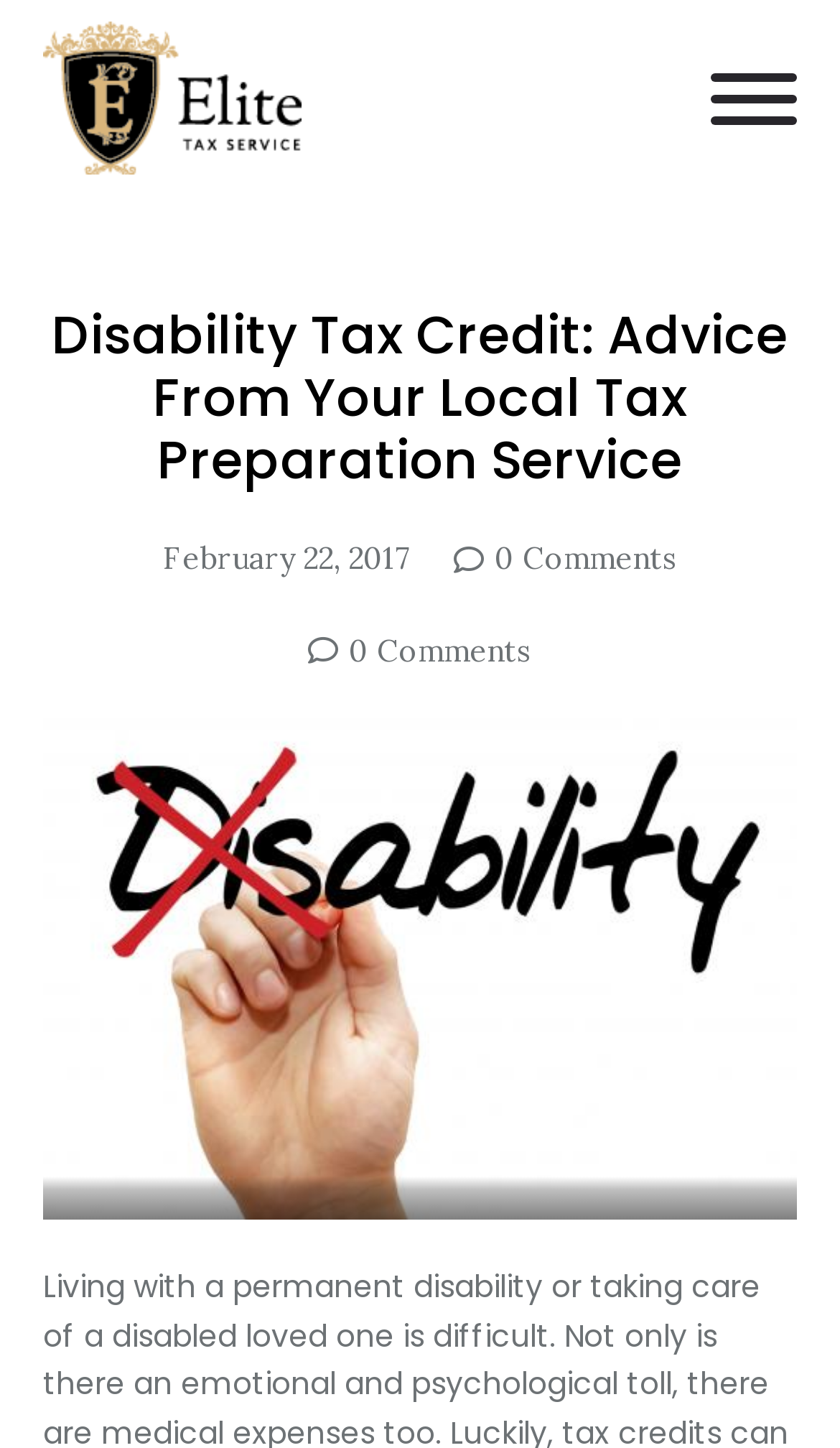How many comments does the article have?
Use the information from the screenshot to give a comprehensive response to the question.

I found the number of comments by looking at the static text element that says '0 Comments' which is located next to the date of the article.